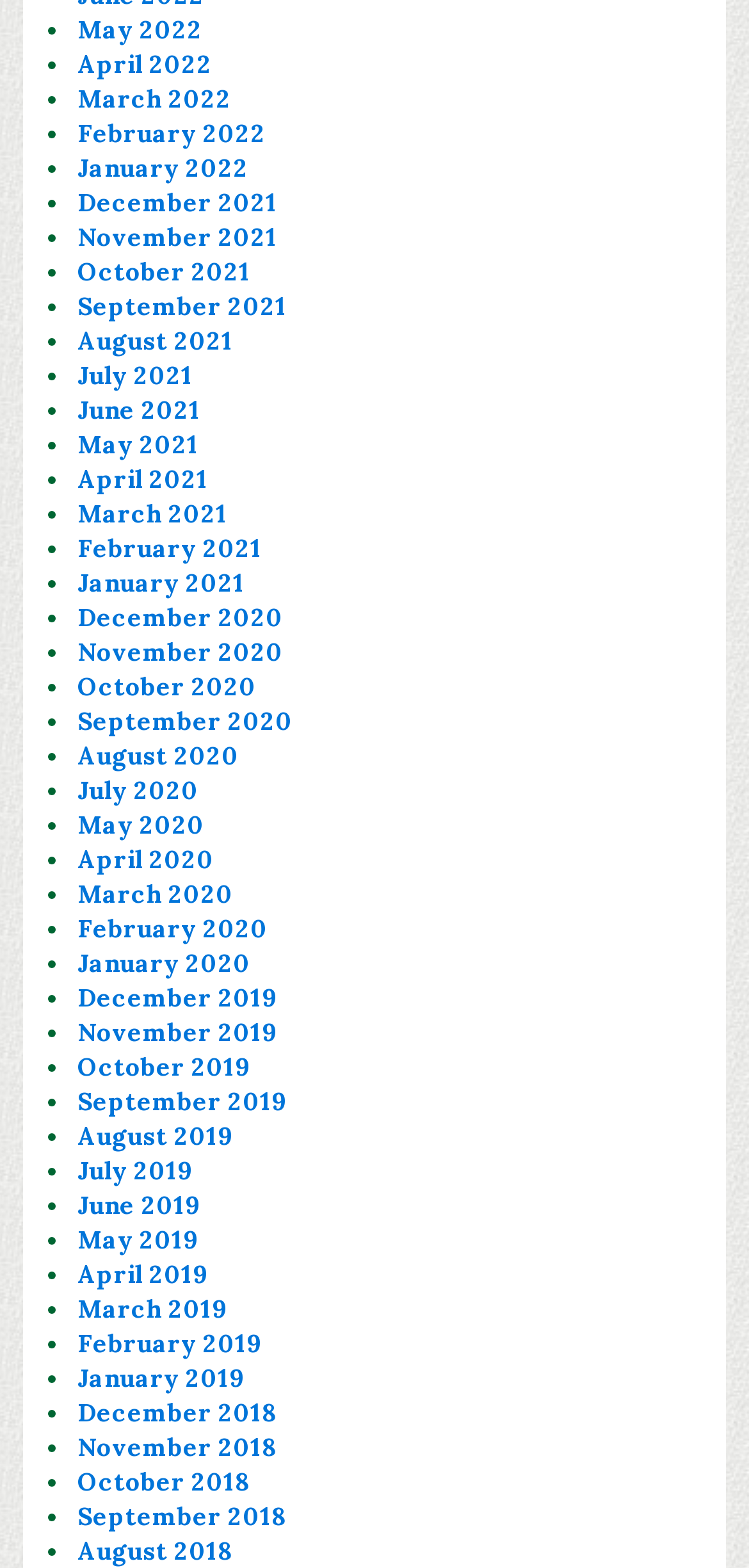Provide a brief response to the question below using a single word or phrase: 
What is the format of the month and year listings?

Month YYYY